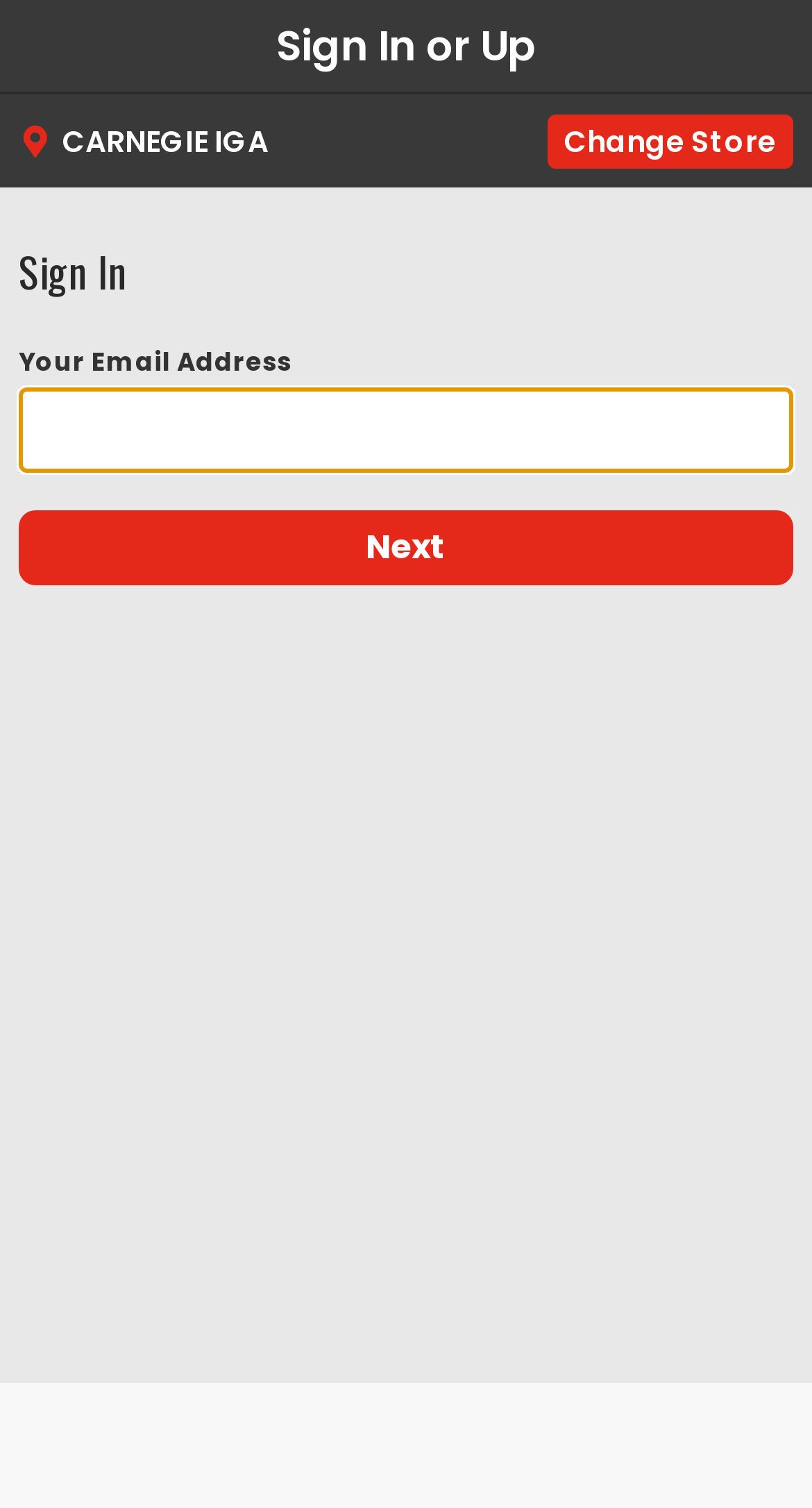Extract the heading text from the webpage.

Sign In or Up